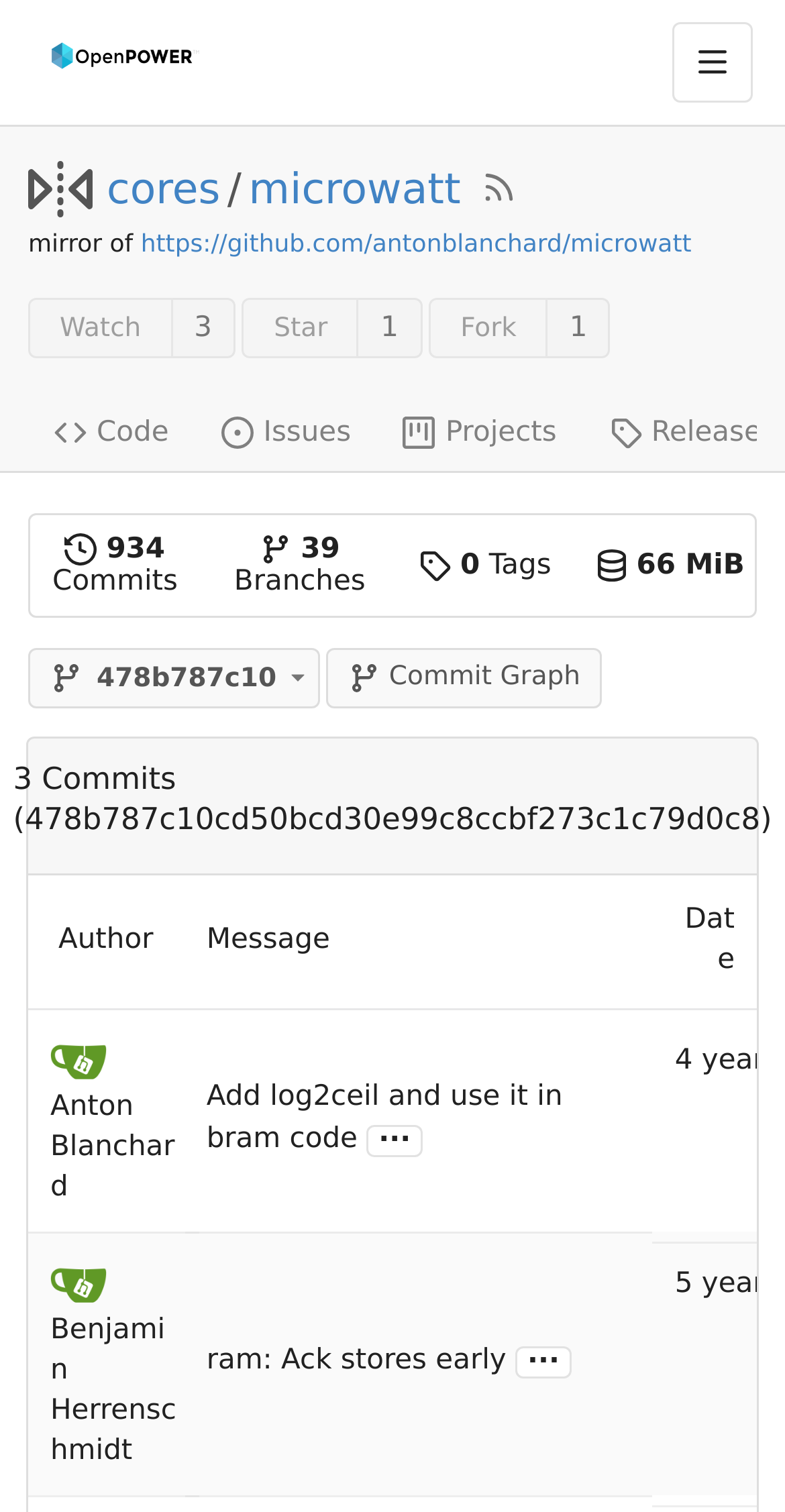Using the provided description parent_node: cores, find the bounding box coordinates for the UI element. Provide the coordinates in (top-left x, top-left y, bottom-right x, bottom-right y) format, ensuring all values are between 0 and 1.

[0.587, 0.111, 0.677, 0.139]